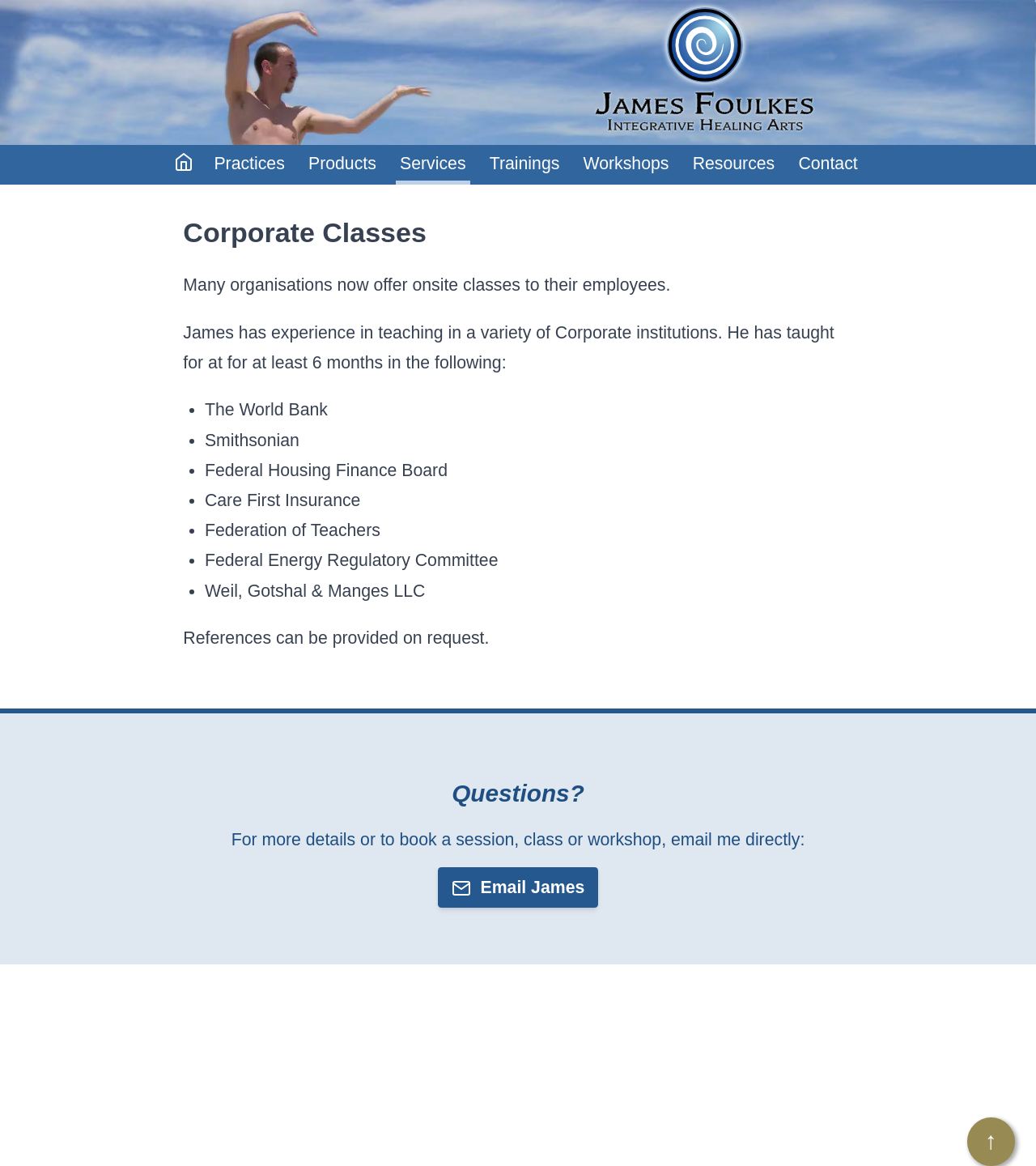Find the bounding box coordinates for the area that must be clicked to perform this action: "Go to the 'Resources' page".

[0.664, 0.127, 0.752, 0.155]